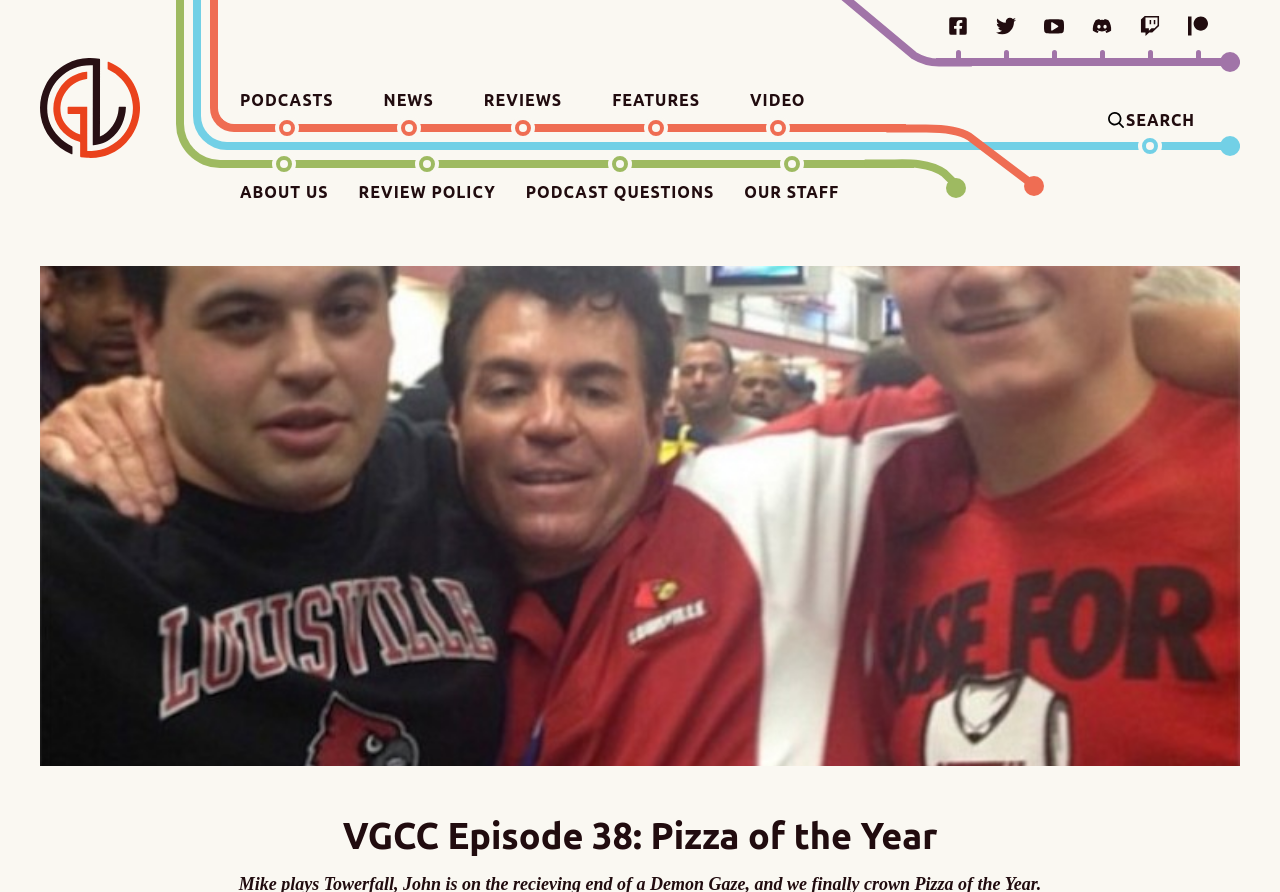Use a single word or phrase to respond to the question:
What is the name of the podcast episode?

VGCC Episode 38